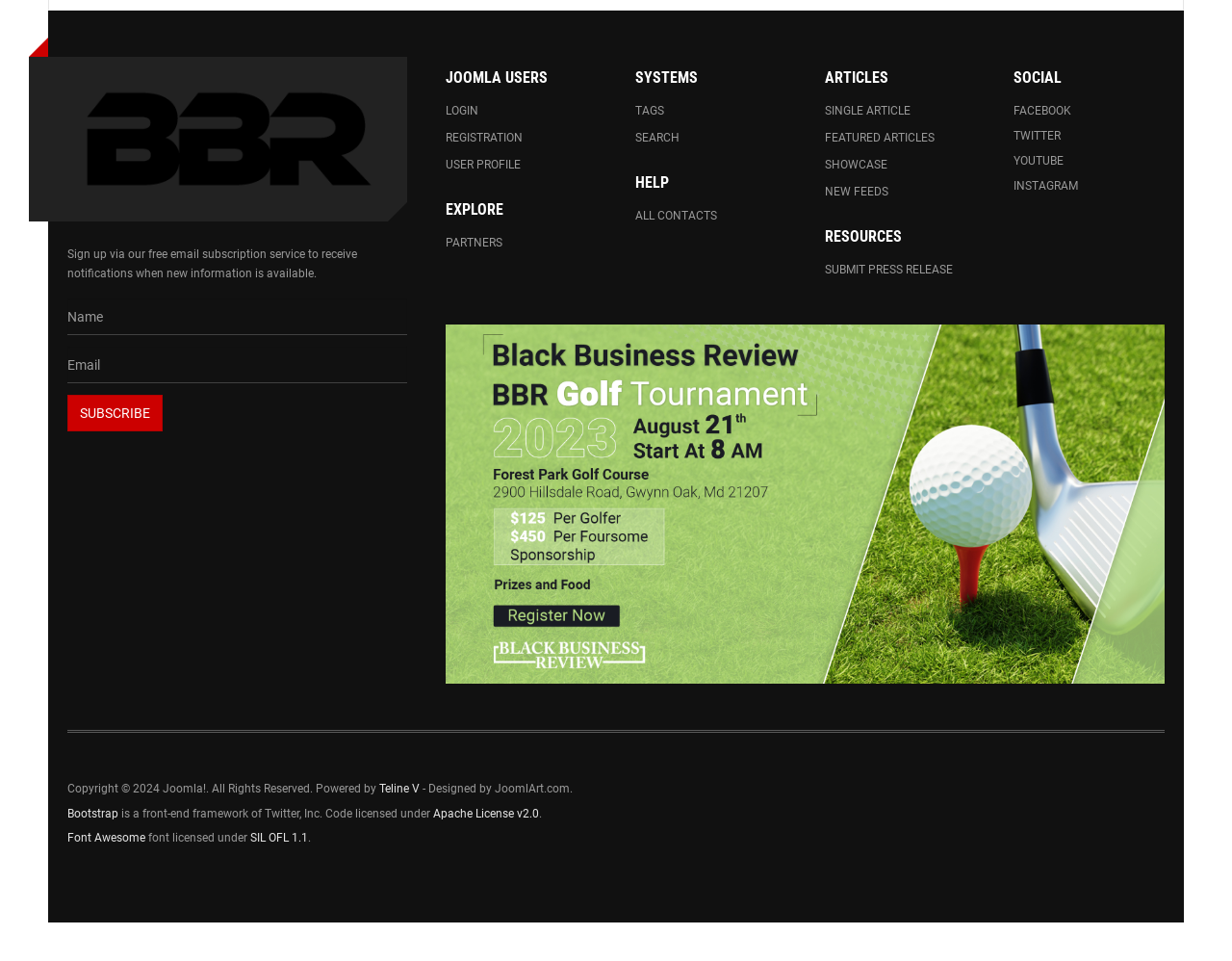How many textboxes are there in the subscription form?
Answer the question with a single word or phrase derived from the image.

2